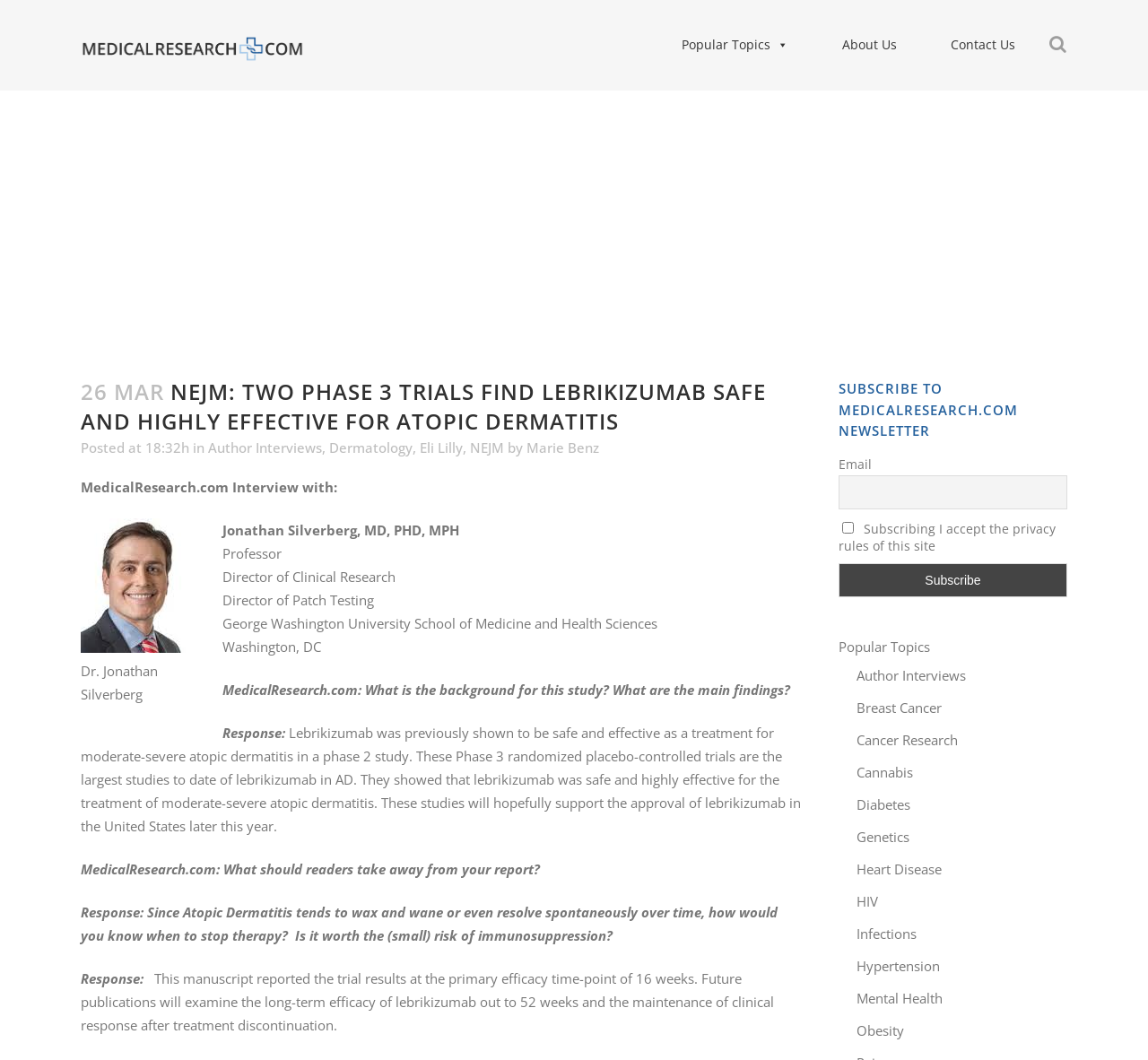Please locate the bounding box coordinates of the region I need to click to follow this instruction: "Click on the logo".

[0.07, 0.014, 0.266, 0.079]